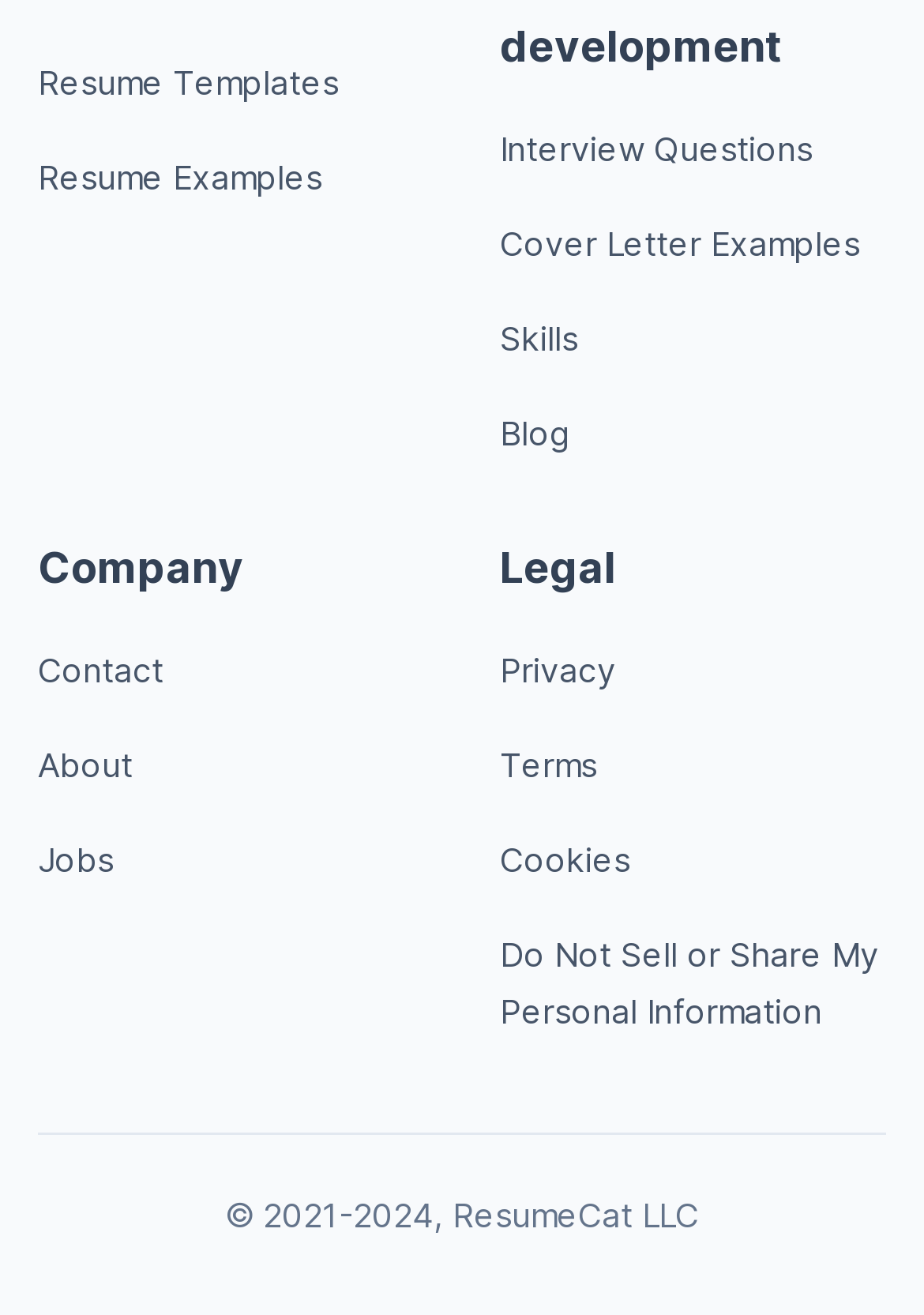What are the main categories on this webpage?
From the screenshot, supply a one-word or short-phrase answer.

Resume, Interview, Skills, etc.